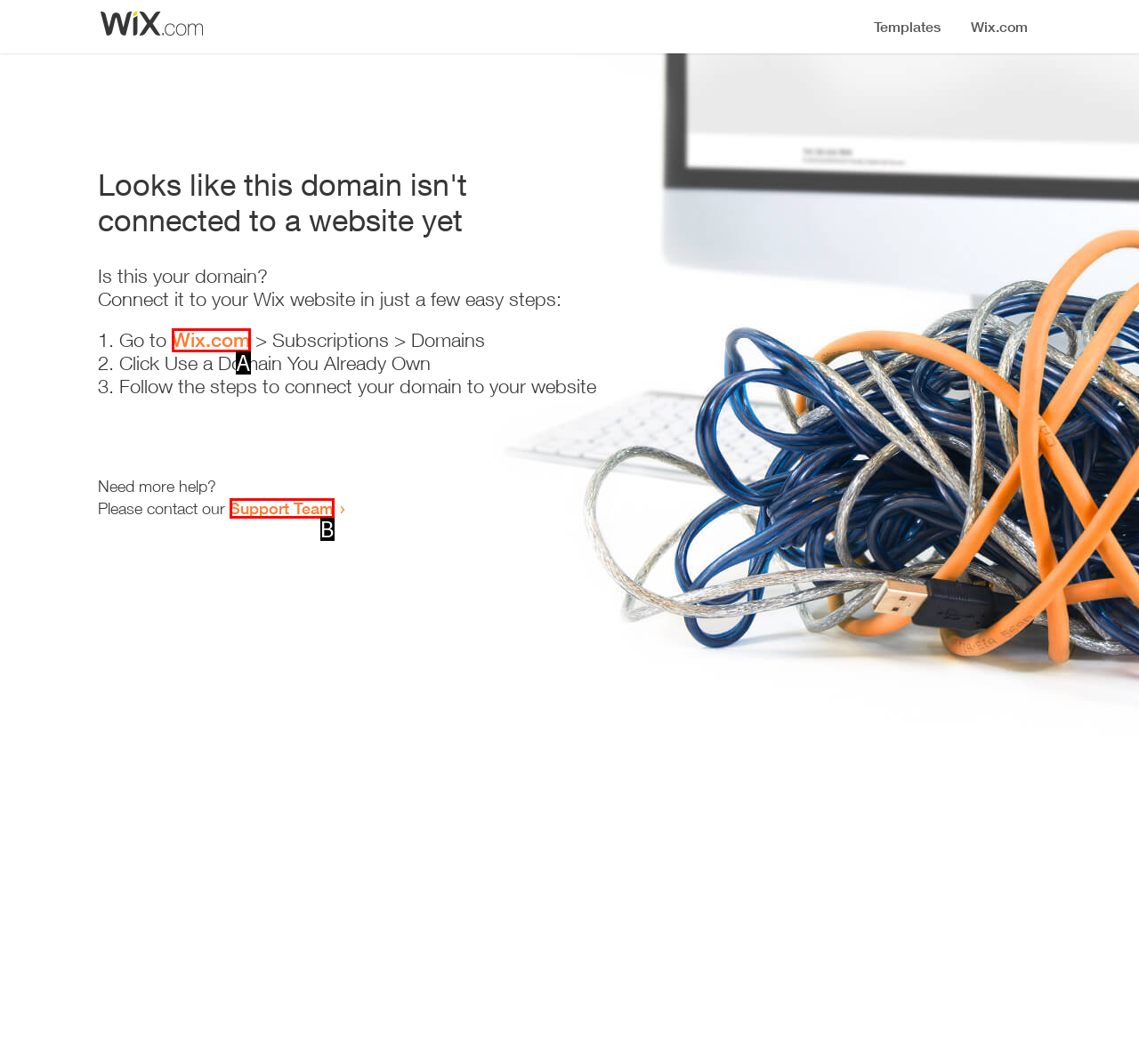Given the description: About, select the HTML element that best matches it. Reply with the letter of your chosen option.

None